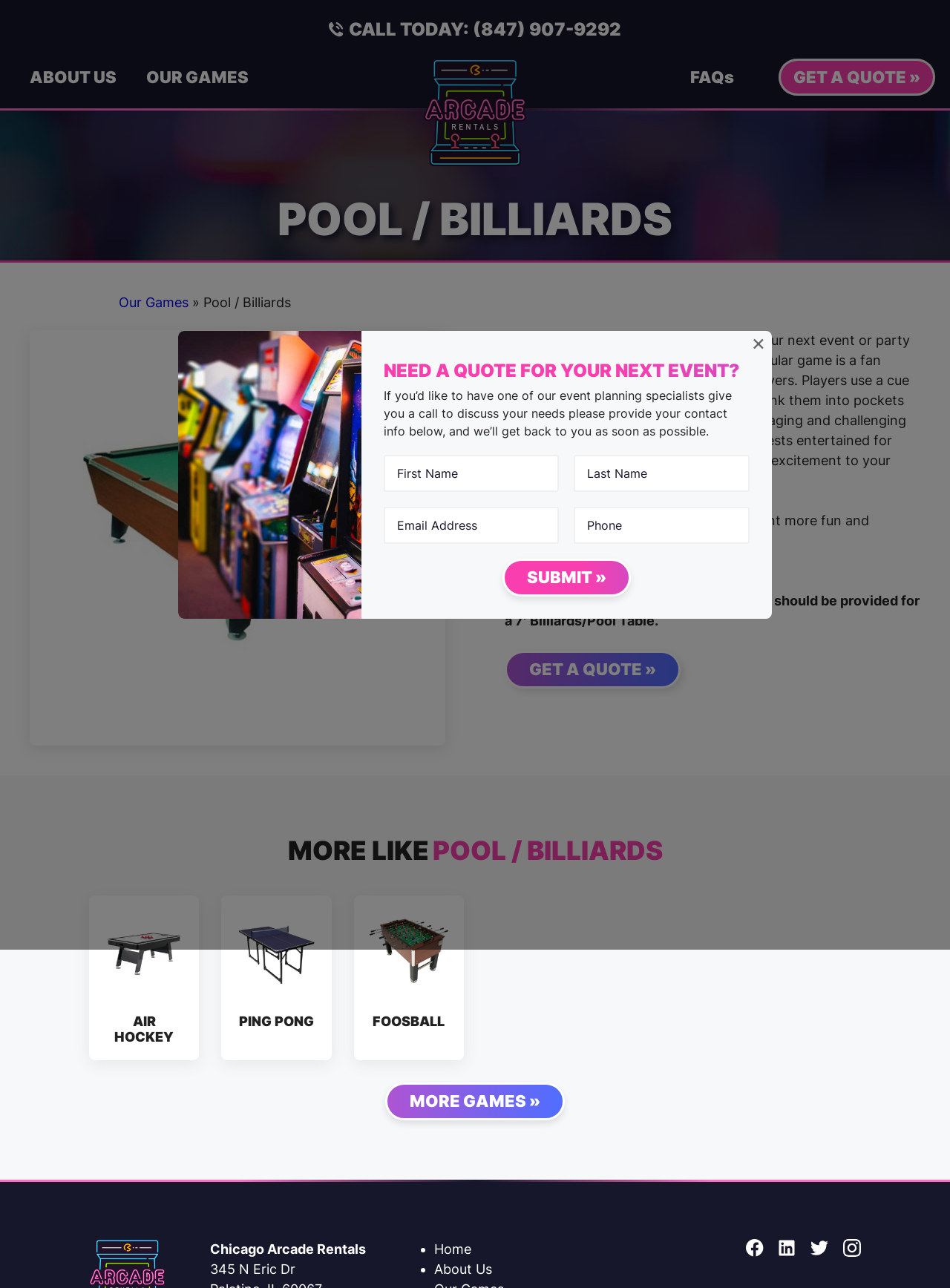Kindly provide the bounding box coordinates of the section you need to click on to fulfill the given instruction: "Fill in the 'Name * First' textbox".

[0.404, 0.353, 0.589, 0.382]